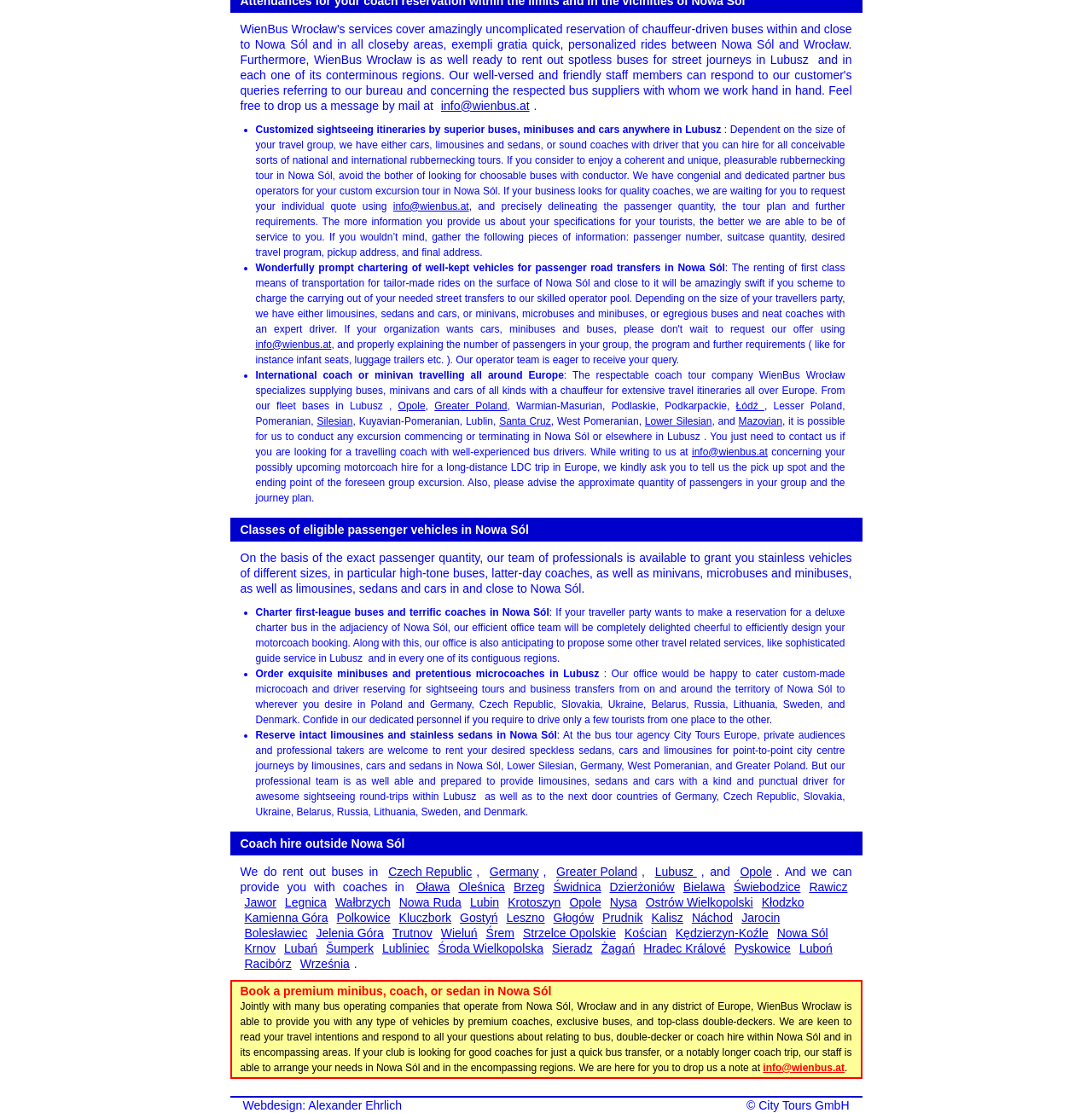Using the element description provided, determine the bounding box coordinates in the format (top-left x, top-left y, bottom-right x, bottom-right y). Ensure that all values are floating point numbers between 0 and 1. Element description: Ostrów Wielkopolski

[0.591, 0.804, 0.69, 0.817]